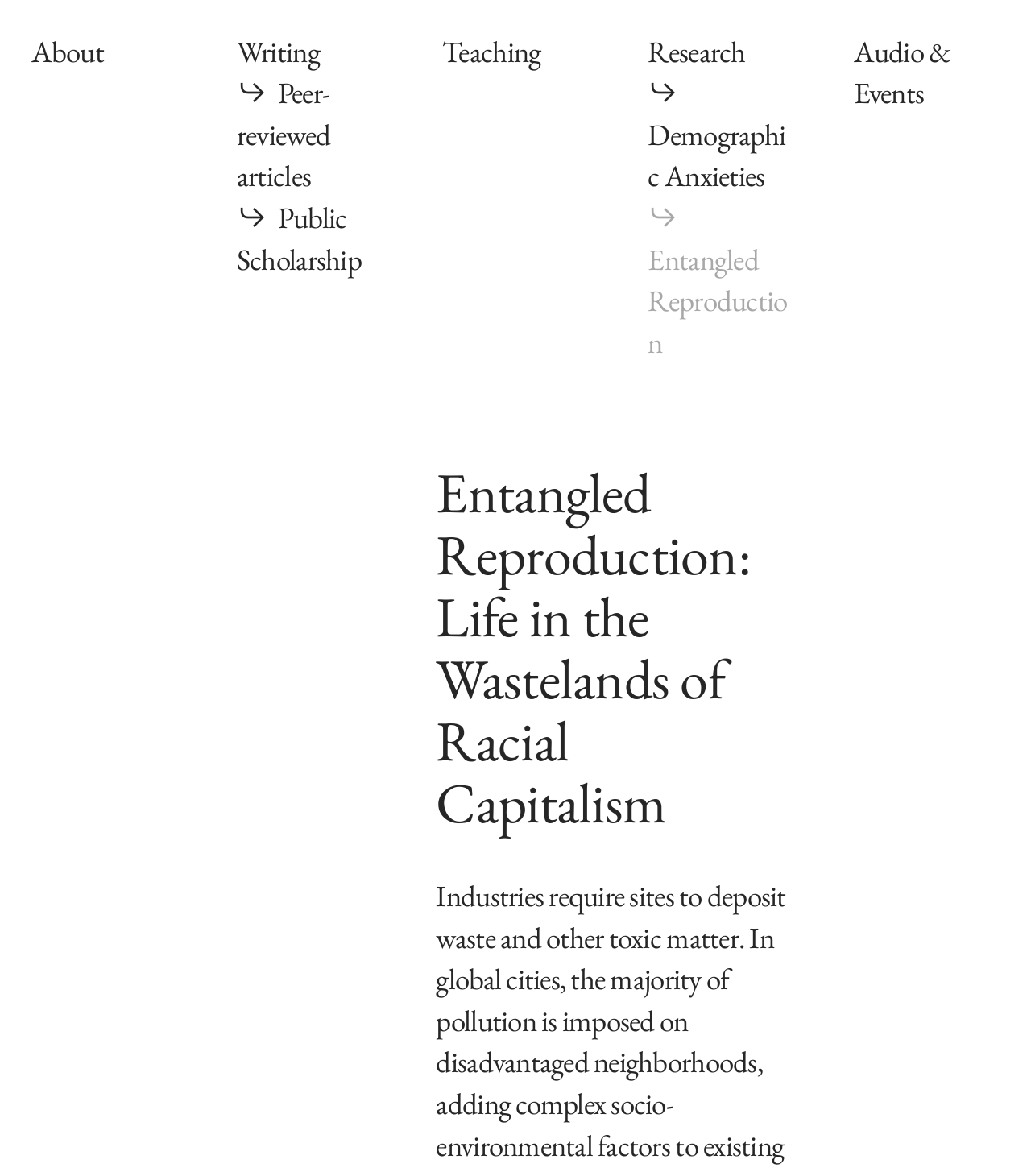Given the description of a UI element: "︎︎︎ Peer-reviewed articles", identify the bounding box coordinates of the matching element in the webpage screenshot.

[0.23, 0.063, 0.32, 0.169]